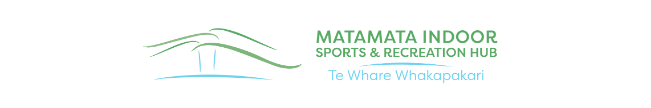What is the purpose of the Matamata Indoor Sports & Recreation Hub?
Answer the question with as much detail as possible.

The caption describes the logo as effectively communicating the essence of the hub as a vibrant community space for recreation and sporting events in Matamata, implying that the hub serves as a center for various sports and leisure activities.